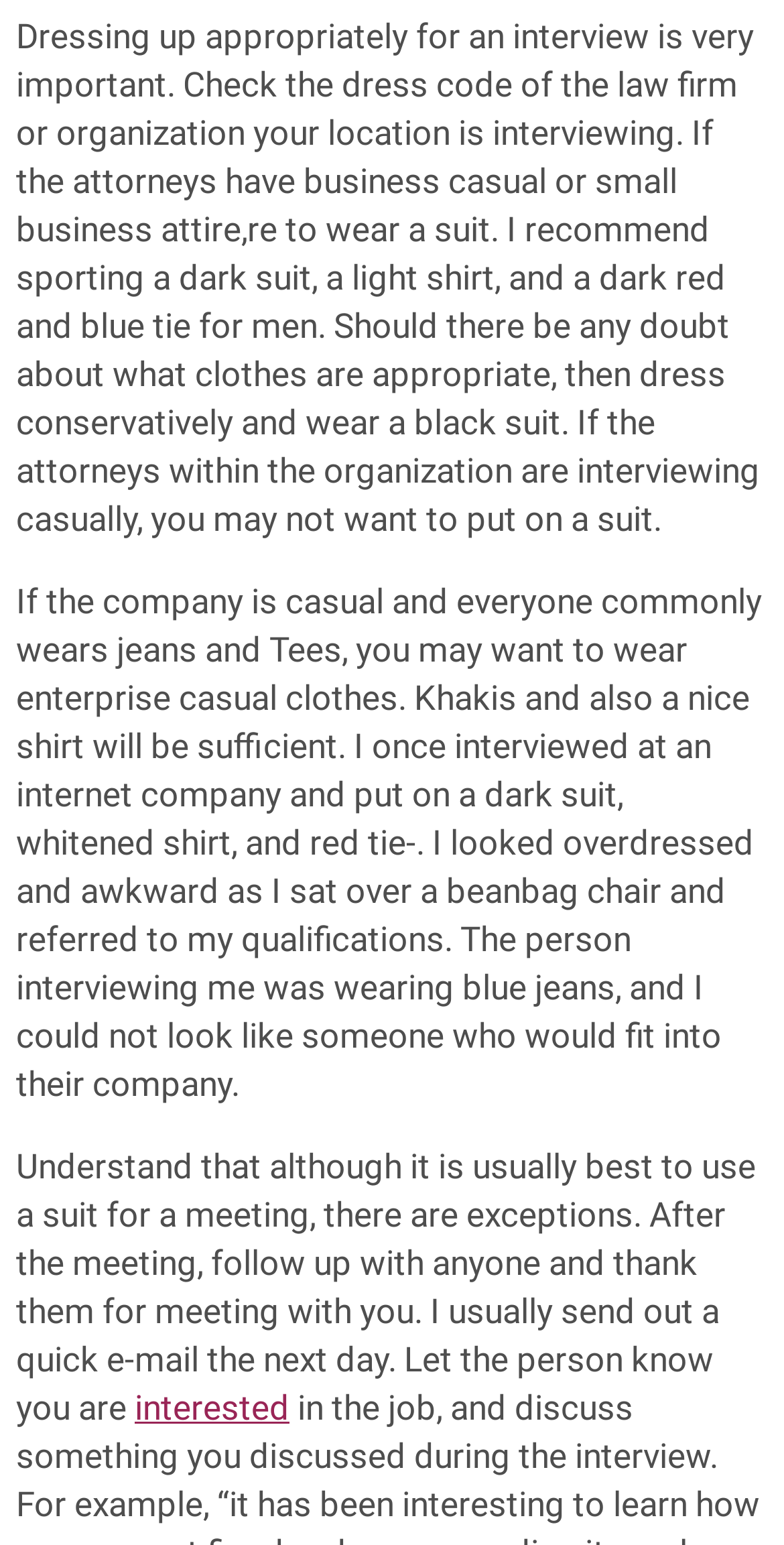How many related articles are shown?
Use the screenshot to answer the question with a single word or phrase.

5